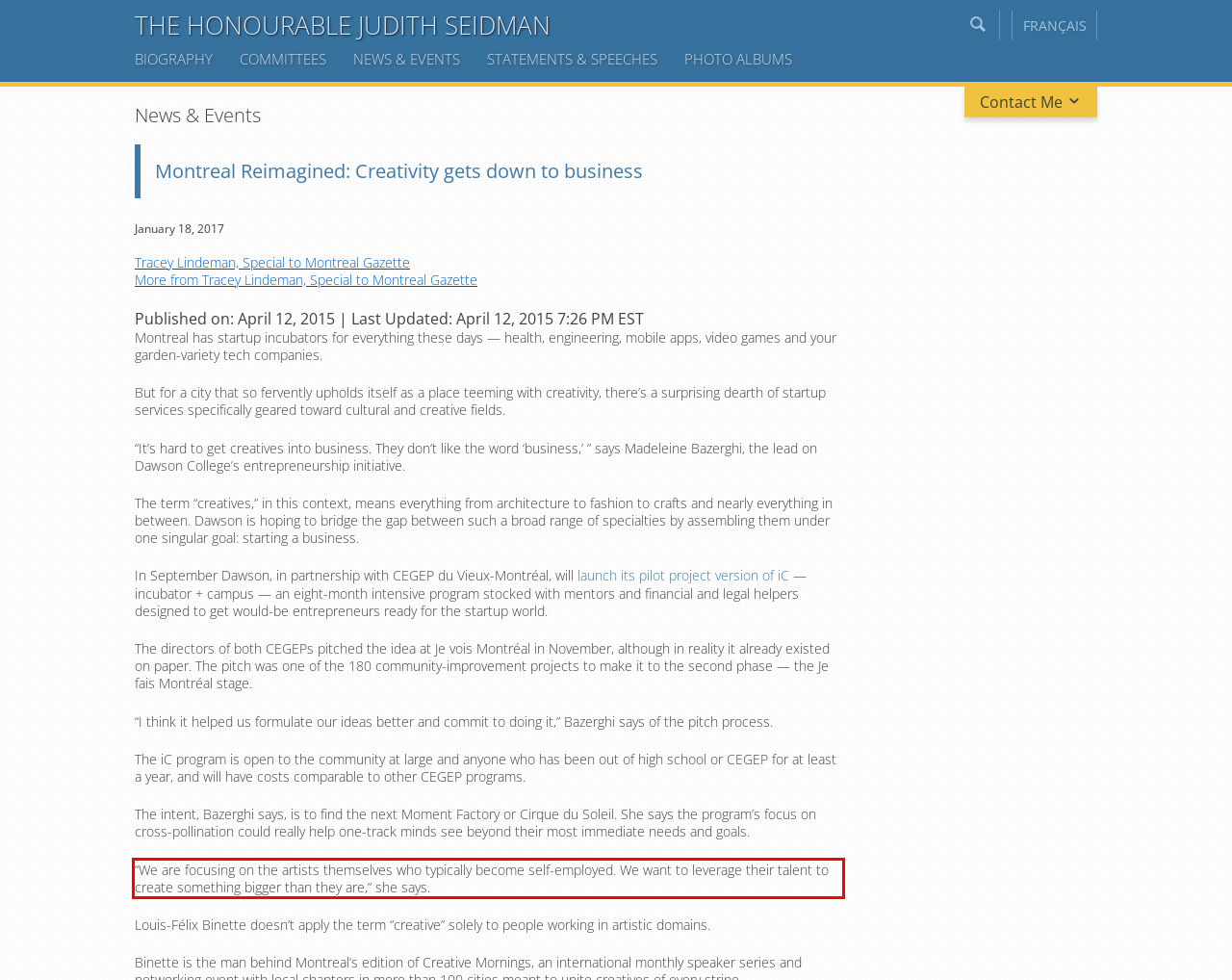Please identify and extract the text content from the UI element encased in a red bounding box on the provided webpage screenshot.

“We are focusing on the artists themselves who typically become self-employed. We want to leverage their talent to create something bigger than they are,” she says.